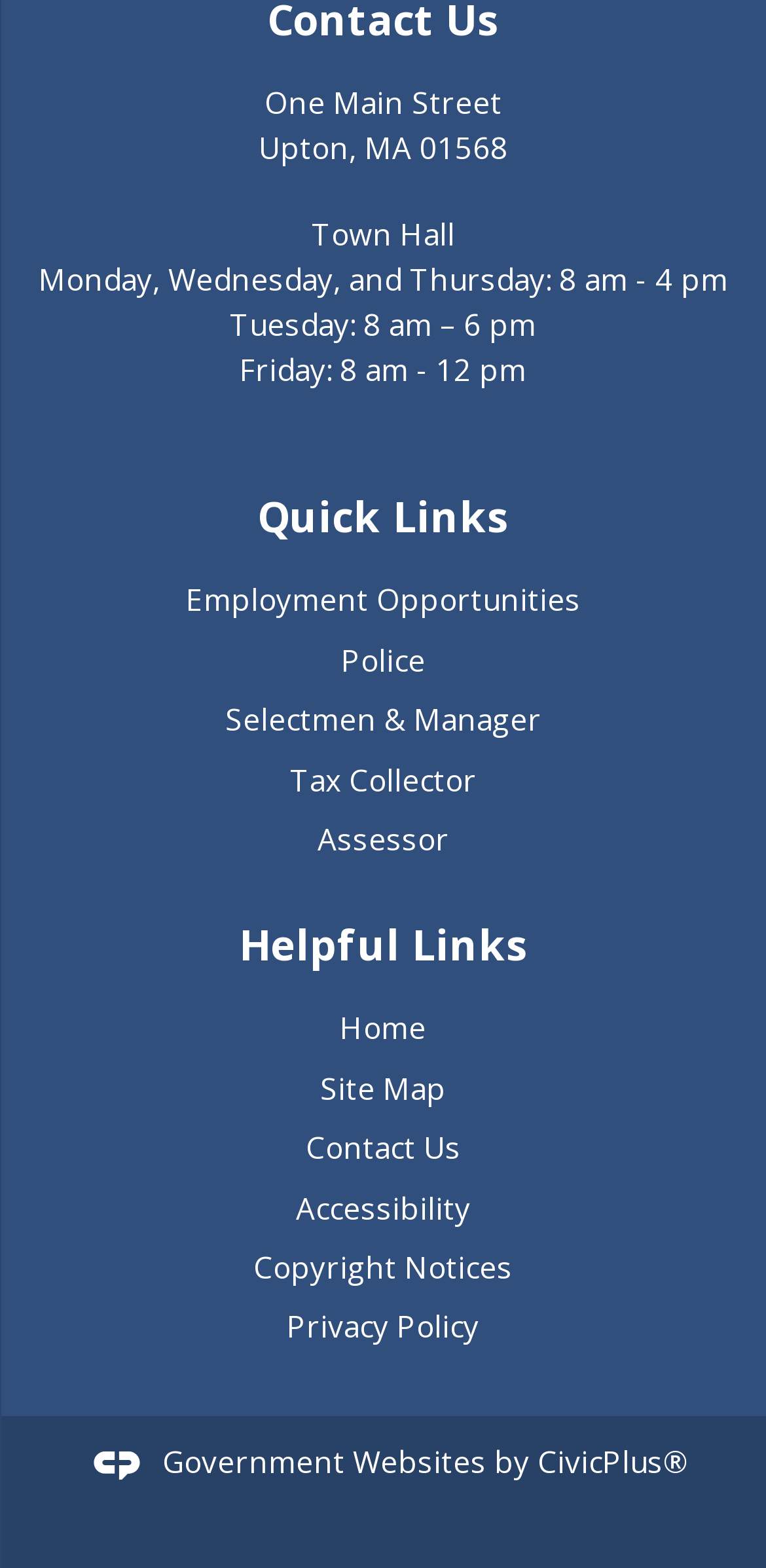Using details from the image, please answer the following question comprehensively:
What is the name of the company that created this website?

At the bottom of the webpage, there is a text that says 'Government Websites by' followed by a link to 'CivicPlus'. This indicates that CivicPlus is the company that created this website.